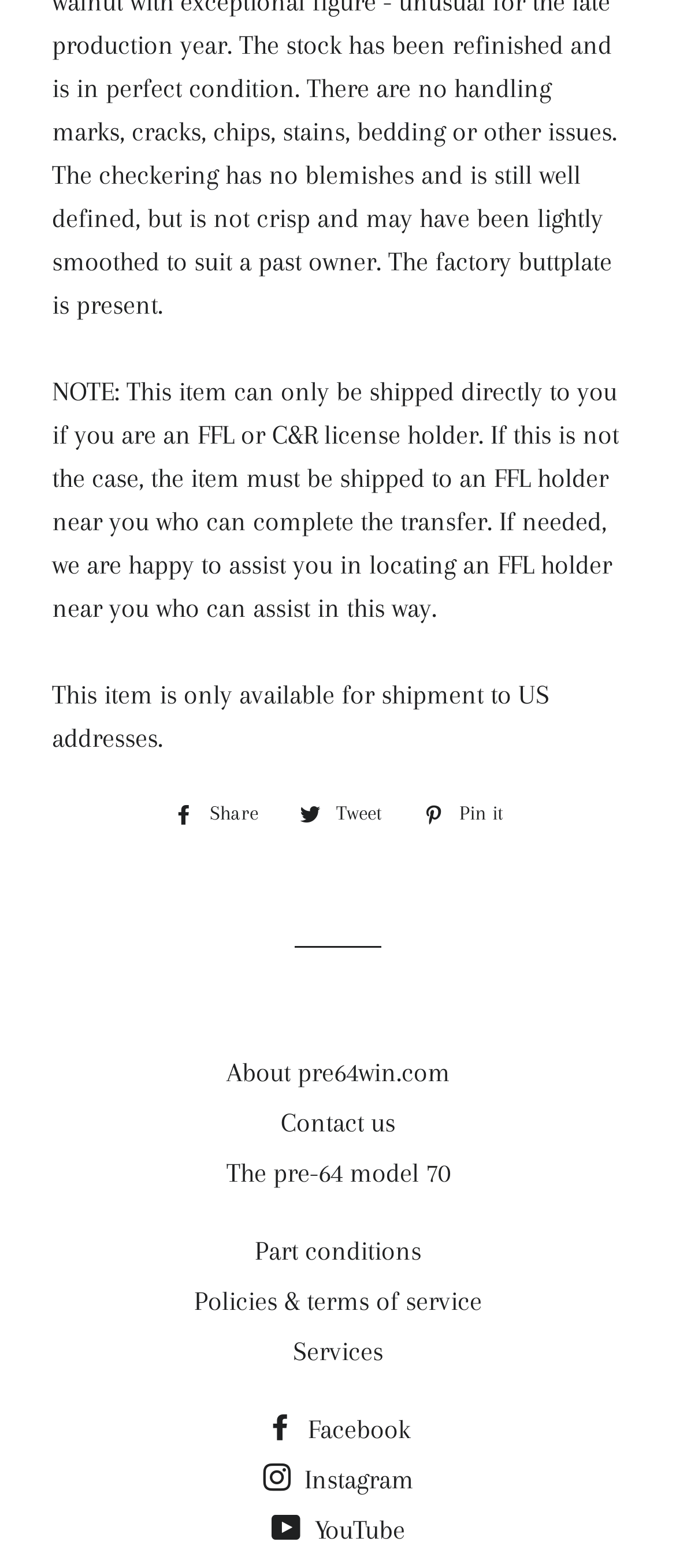Determine the bounding box coordinates for the UI element with the following description: "Pin it Pin on Pinterest". The coordinates should be four float numbers between 0 and 1, represented as [left, top, right, bottom].

[0.6, 0.23, 0.769, 0.254]